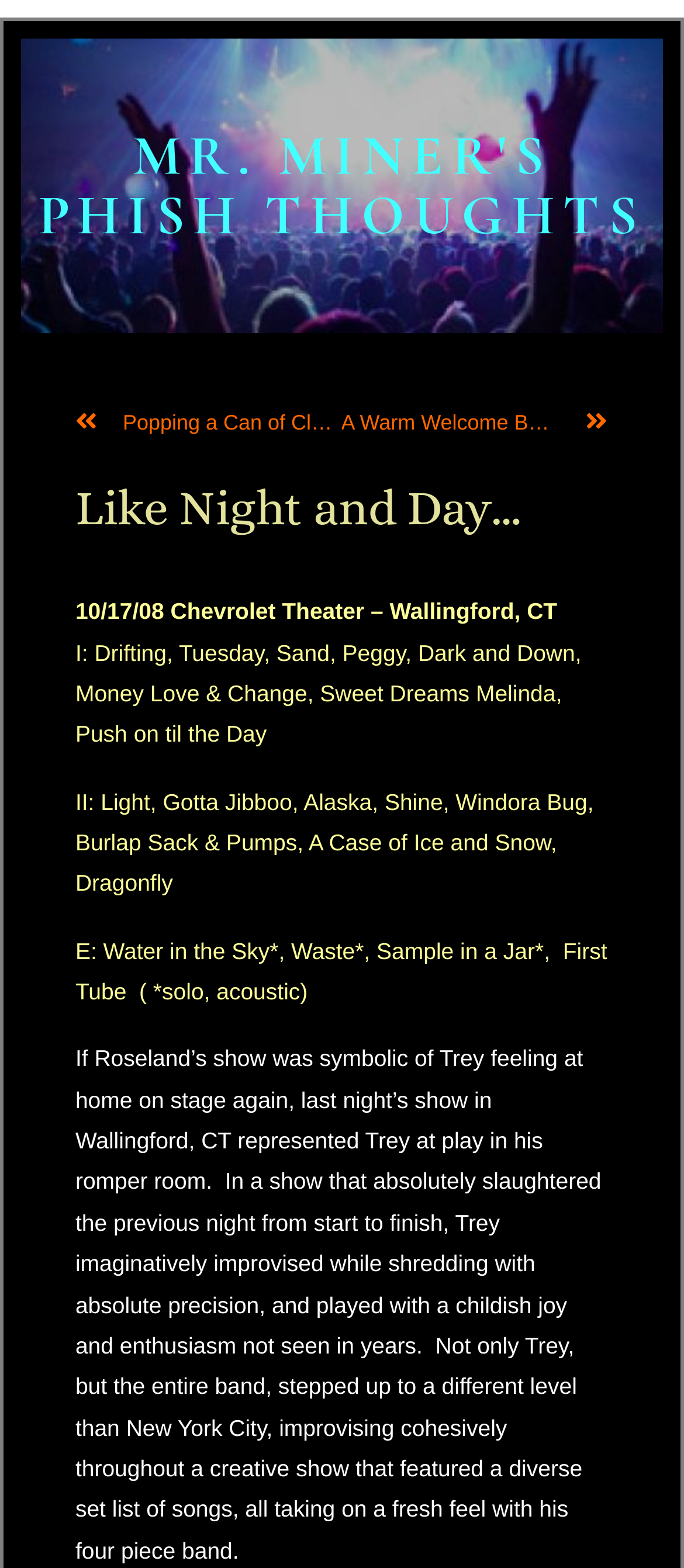Use a single word or phrase to answer the question:
What is the state of the concert?

CT